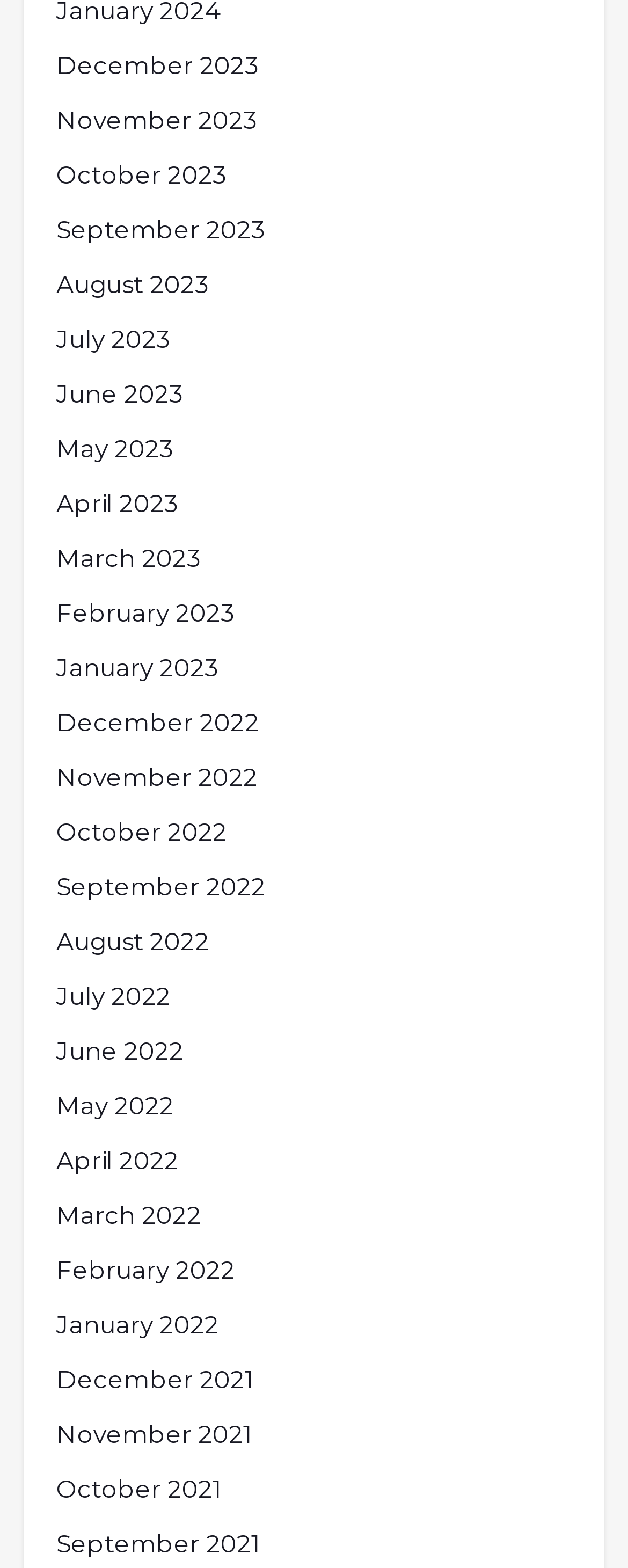What is the earliest month listed?
Please answer the question with a detailed and comprehensive explanation.

By examining the list of links, I found that the earliest month listed is December 2021, which is located at the bottom of the list.